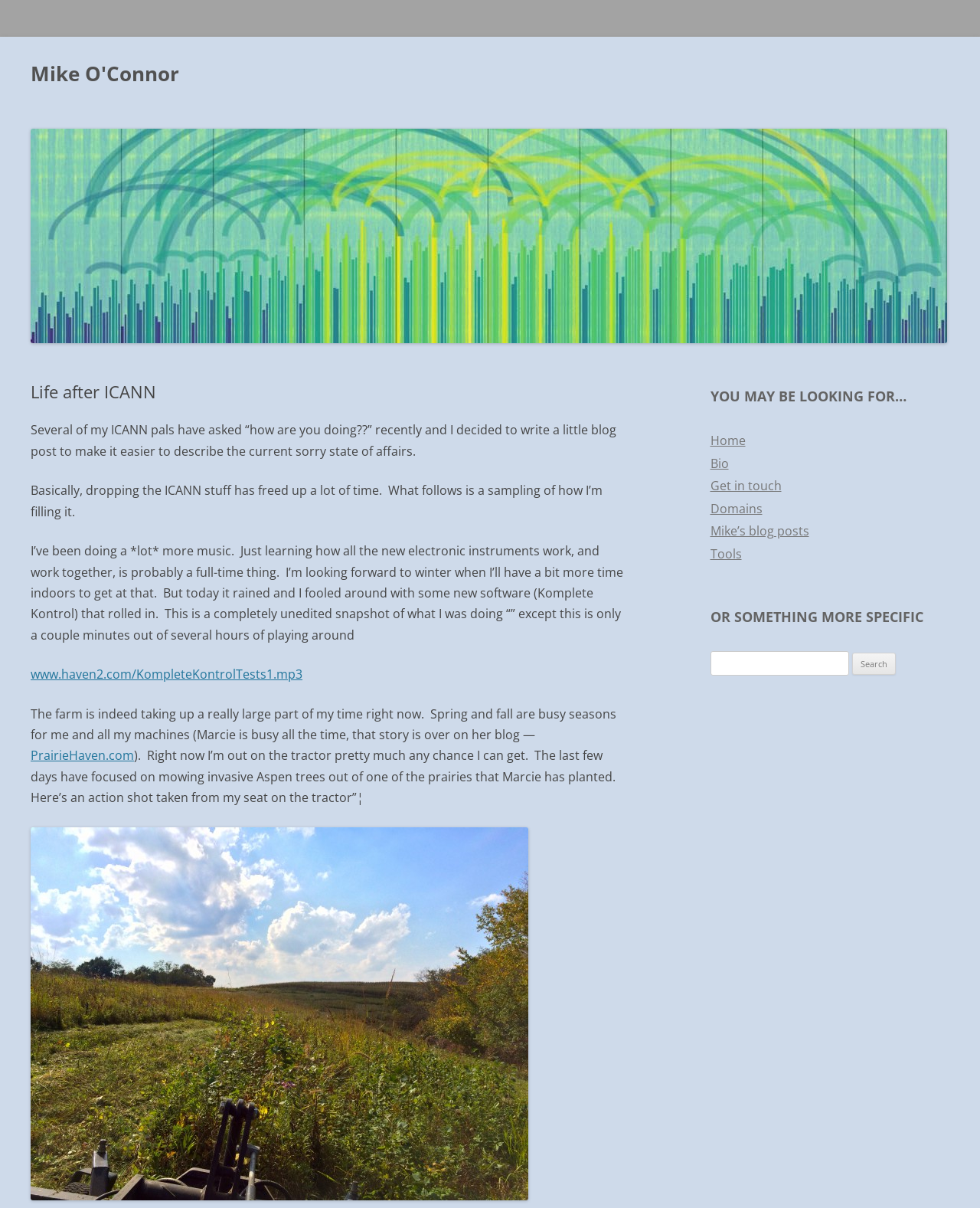What is the author's current occupation?
Please use the image to deliver a detailed and complete answer.

Based on the webpage content, the author mentions that they are busy with farm work and also spending time learning new electronic instruments, indicating that they are currently occupied with farming and music.